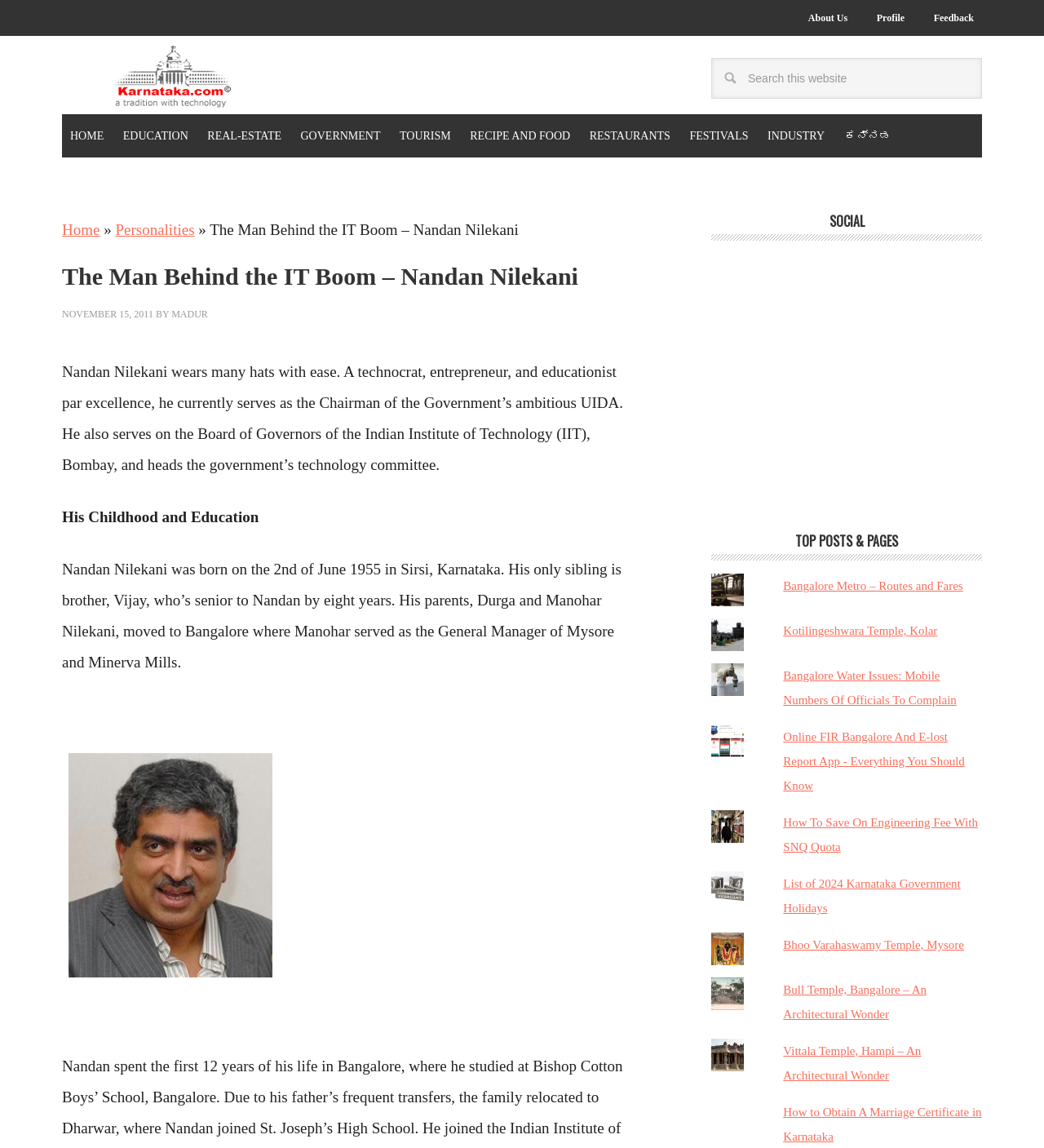Please locate the bounding box coordinates of the element that should be clicked to achieve the given instruction: "Search for something".

None